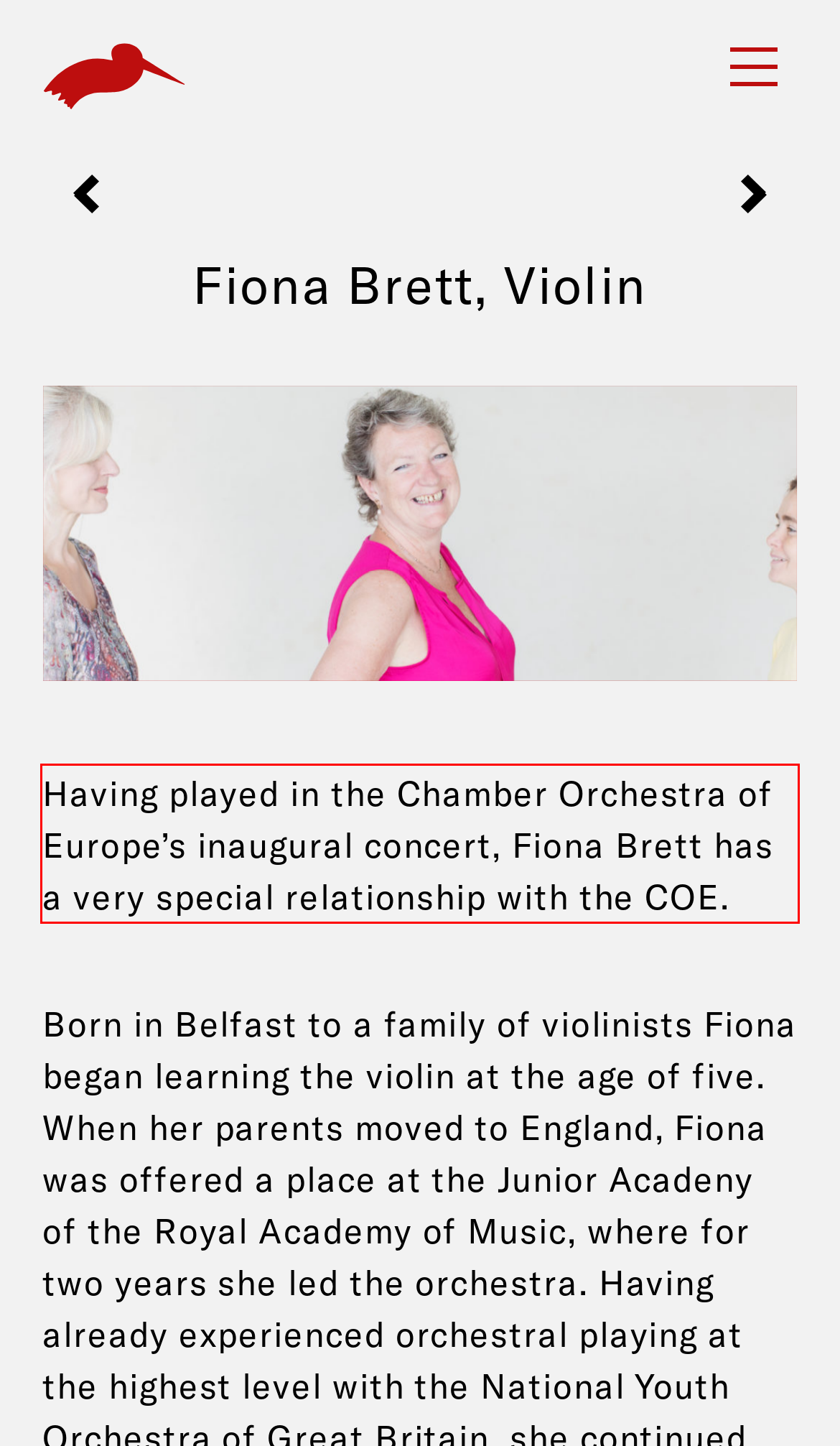Examine the screenshot of the webpage, locate the red bounding box, and perform OCR to extract the text contained within it.

Having played in the Chamber Orchestra of Europe’s inaugural concert, Fiona Brett has a very special relationship with the COE.